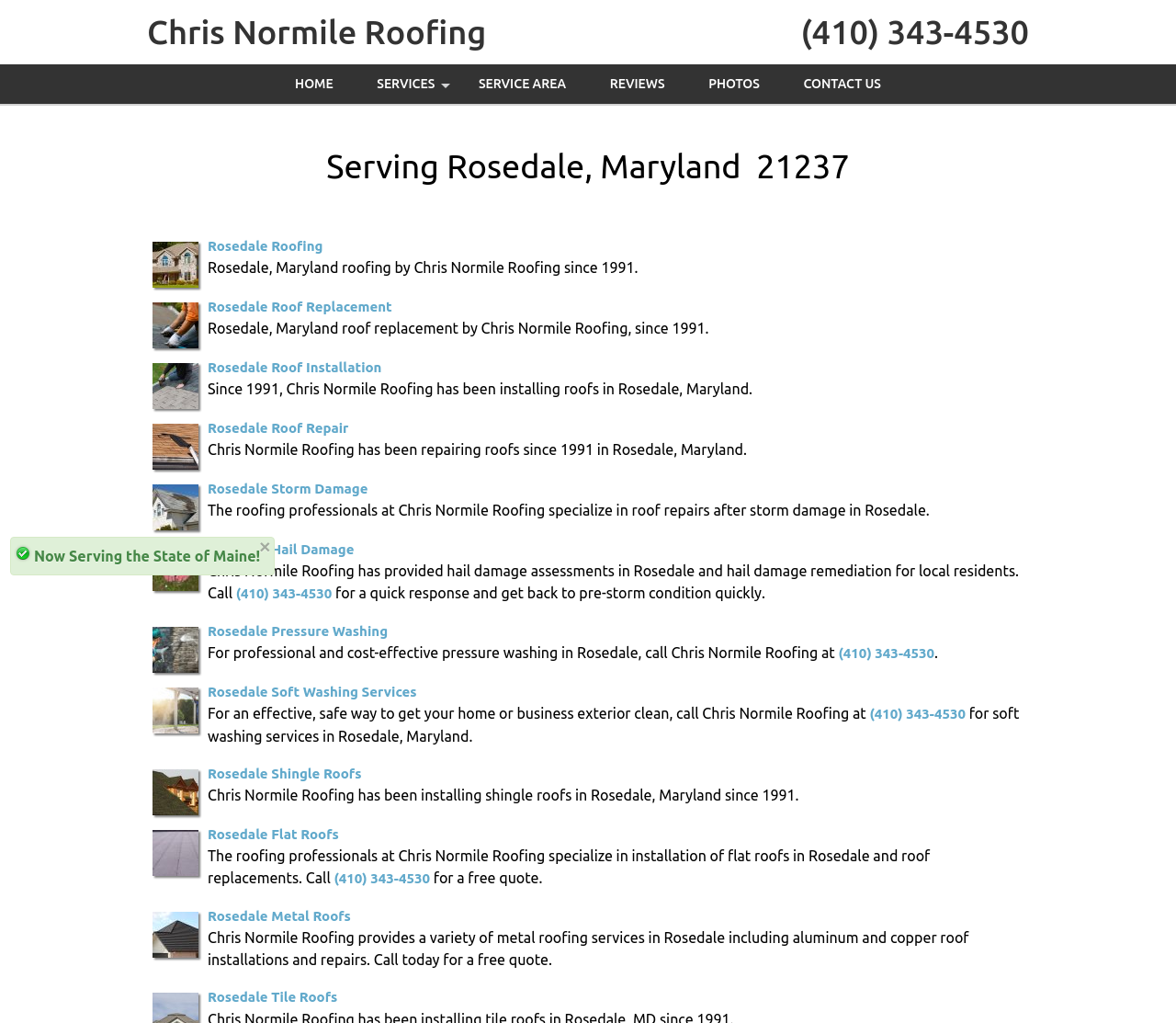Summarize the webpage in an elaborate manner.

This webpage is about Chris Normile Roofing, a roofing contractor service provider in Rosedale, Maryland. At the top, there is a heading with the company name and a phone number, (410) 343-4530, which is also a clickable link. Below this, there are several navigation links, including "HOME", "SERVICES", "SERVICE AREA", "REVIEWS", "PHOTOS", and "CONTACT US".

The main content of the webpage is divided into sections, each describing a specific service offered by Chris Normile Roofing. These sections are arranged vertically, with each section having a heading, a brief description, and an image related to the service. The services listed include Rosedale Roofing, Rosedale Roof Replacement, Rosedale Roof Installation, Rosedale Roof Repair, Rosedale Storm Damage, Rosedale Hail Damage, Rosedale Pressure Washing, Rosedale Soft Washing Services, Rosedale Shingle Roofs, Rosedale Flat Roofs, and Rosedale Metal Roofs.

Each service section has a brief description of the service, and some of them have a call-to-action, such as calling (410) 343-4530 for a free quote or quick response. There are a total of 12 images on the webpage, each related to a specific service. Additionally, there is a small "×" symbol and a text "Now Serving the State of Maine!" at the bottom of the page.